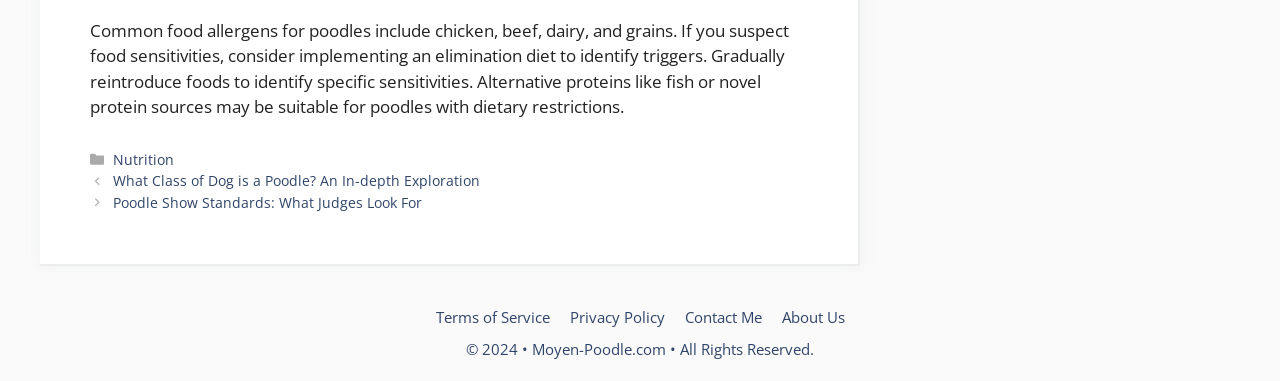How many navigation links are under 'Posts'?
Offer a detailed and full explanation in response to the question.

Under the 'Posts' navigation link, there are two sub-links: 'What Class of Dog is a Poodle? An In-depth Exploration' and 'Poodle Show Standards: What Judges Look For'.